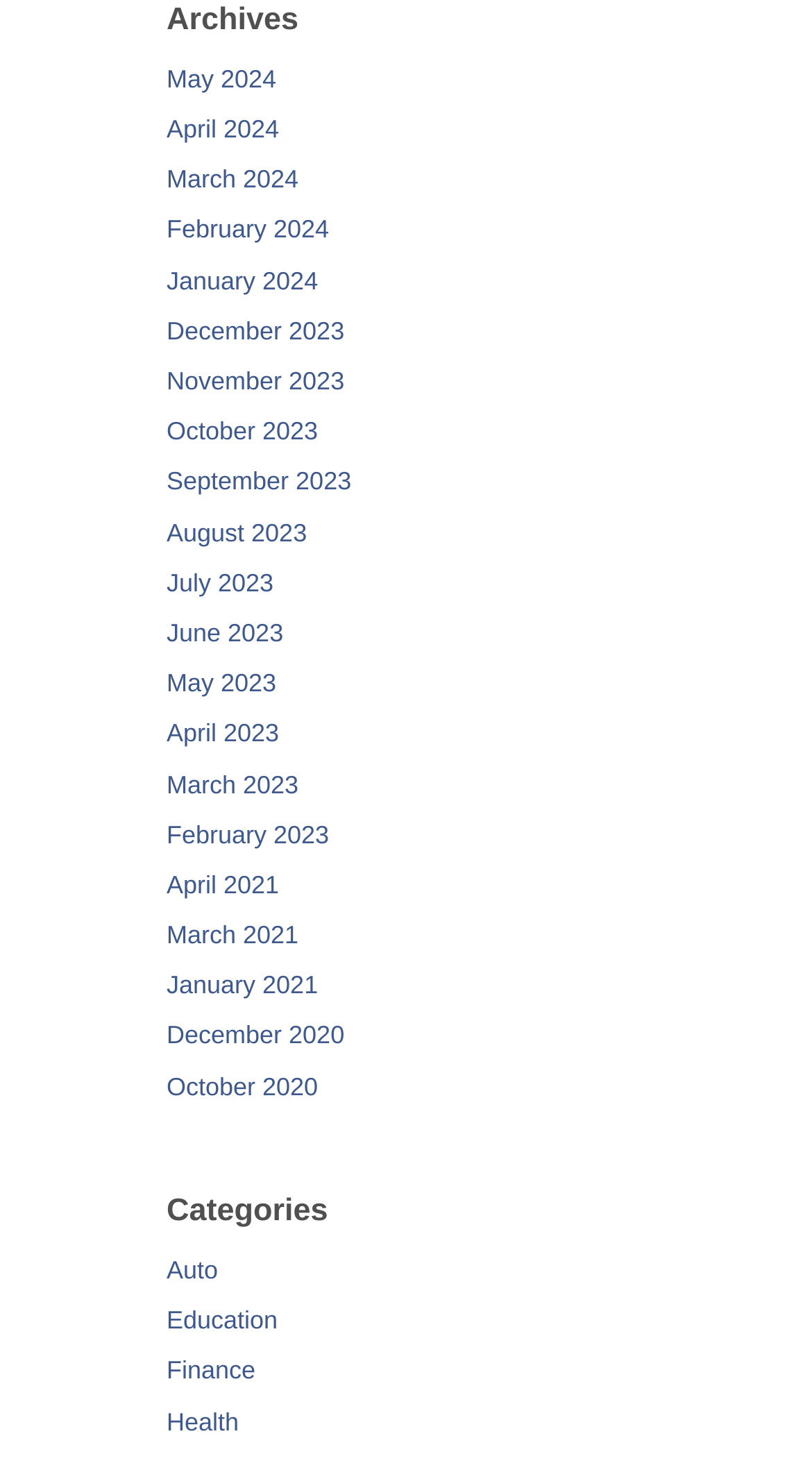Please mark the clickable region by giving the bounding box coordinates needed to complete this instruction: "browse categories".

[0.205, 0.816, 0.404, 0.841]